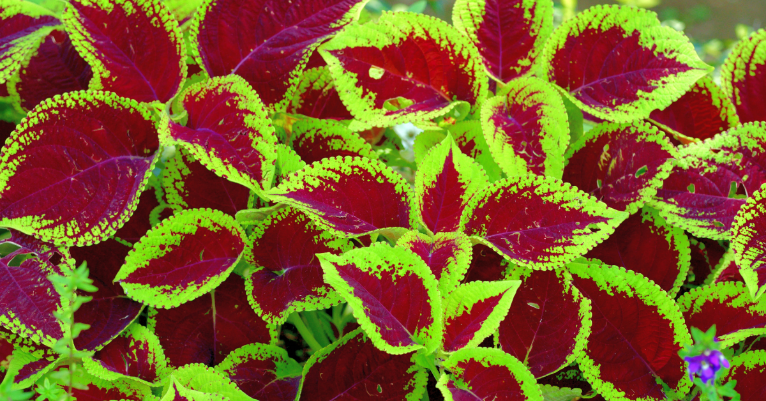Provide a single word or phrase to answer the given question: 
What is the color of the leaf margins?

Bright green